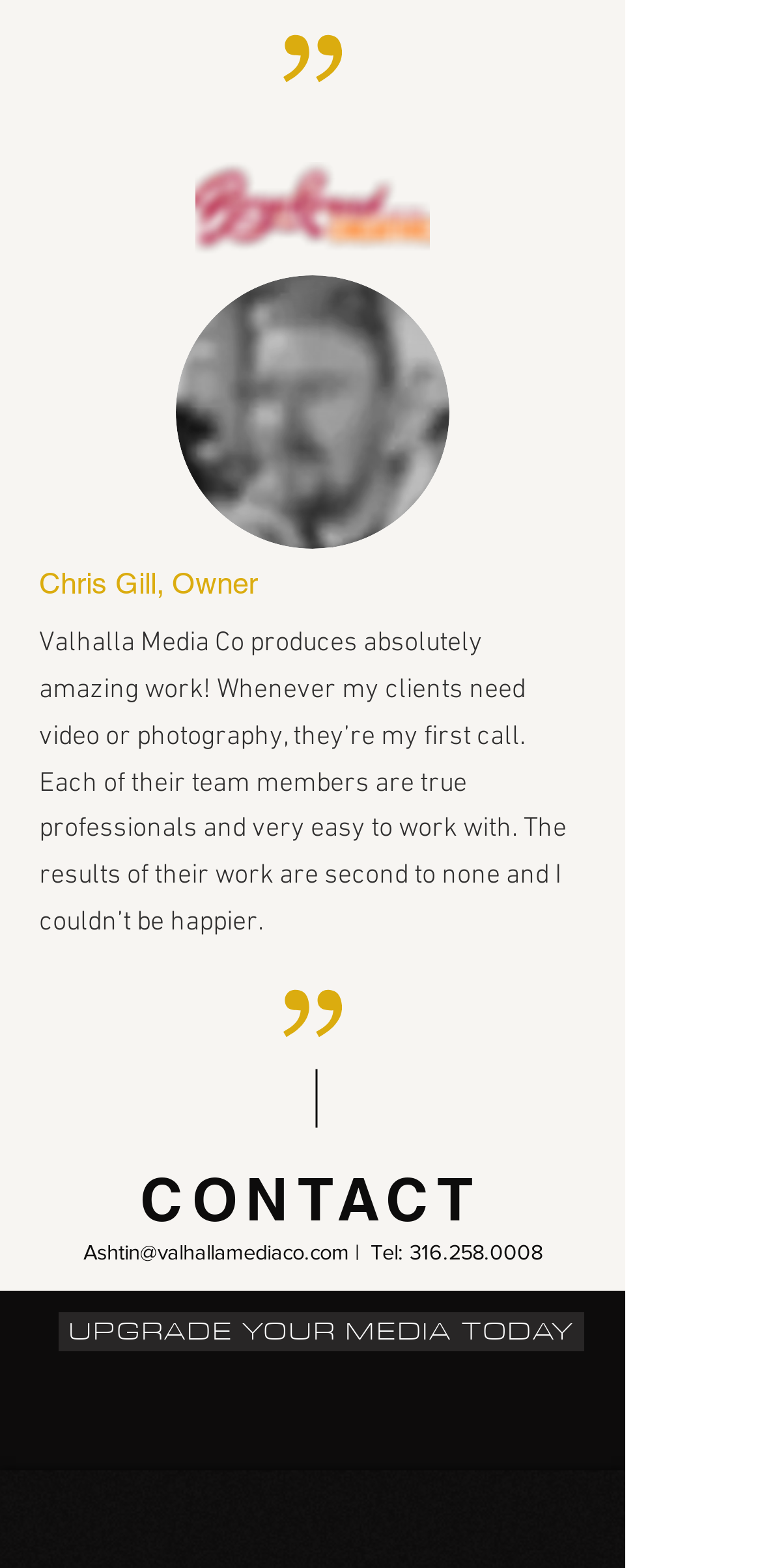Find the bounding box of the element with the following description: "UPGRADE YOUR MEDIA TODAY". The coordinates must be four float numbers between 0 and 1, formatted as [left, top, right, bottom].

[0.077, 0.837, 0.767, 0.862]